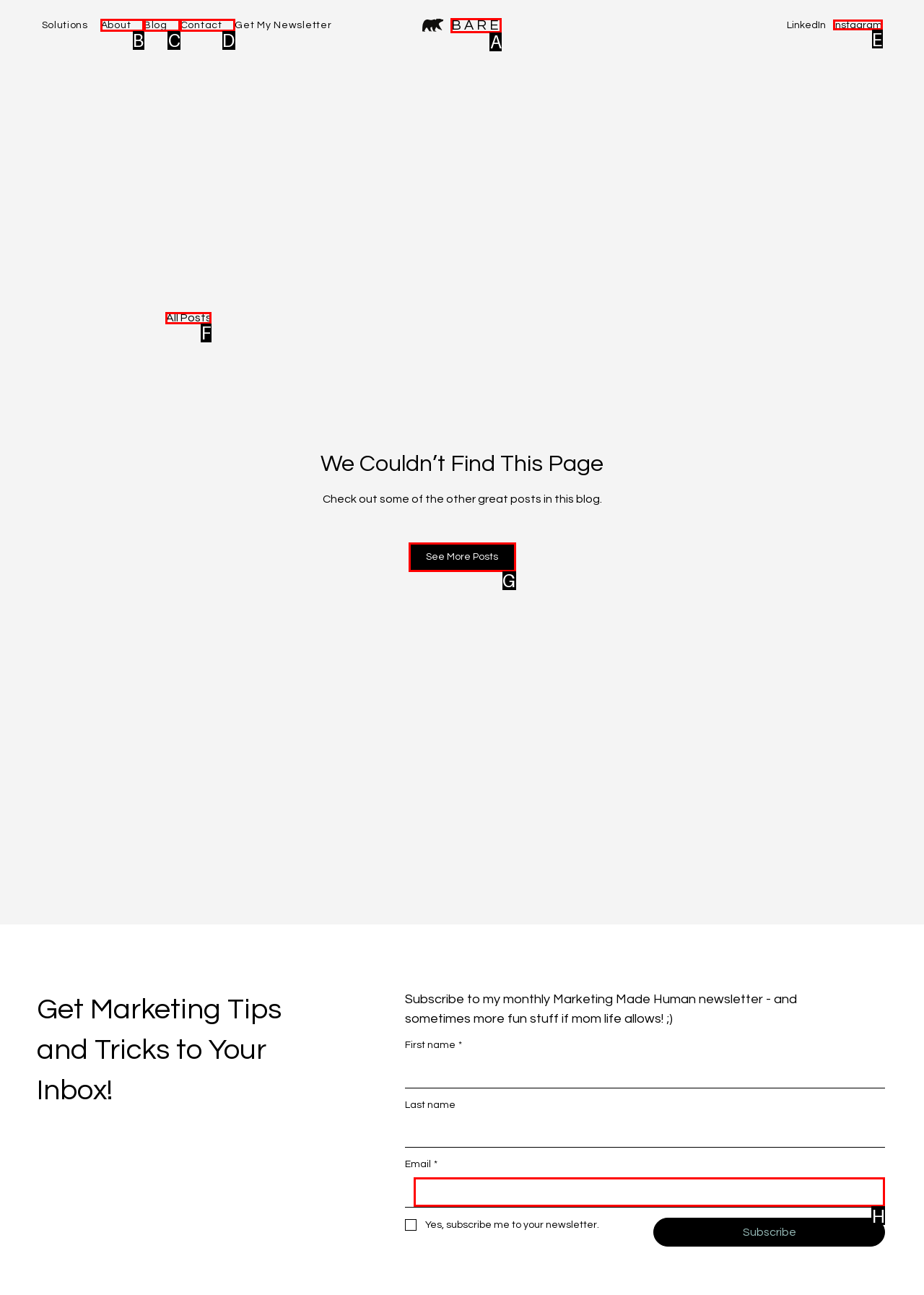Find the HTML element that matches the description provided: Contact
Answer using the corresponding option letter.

D